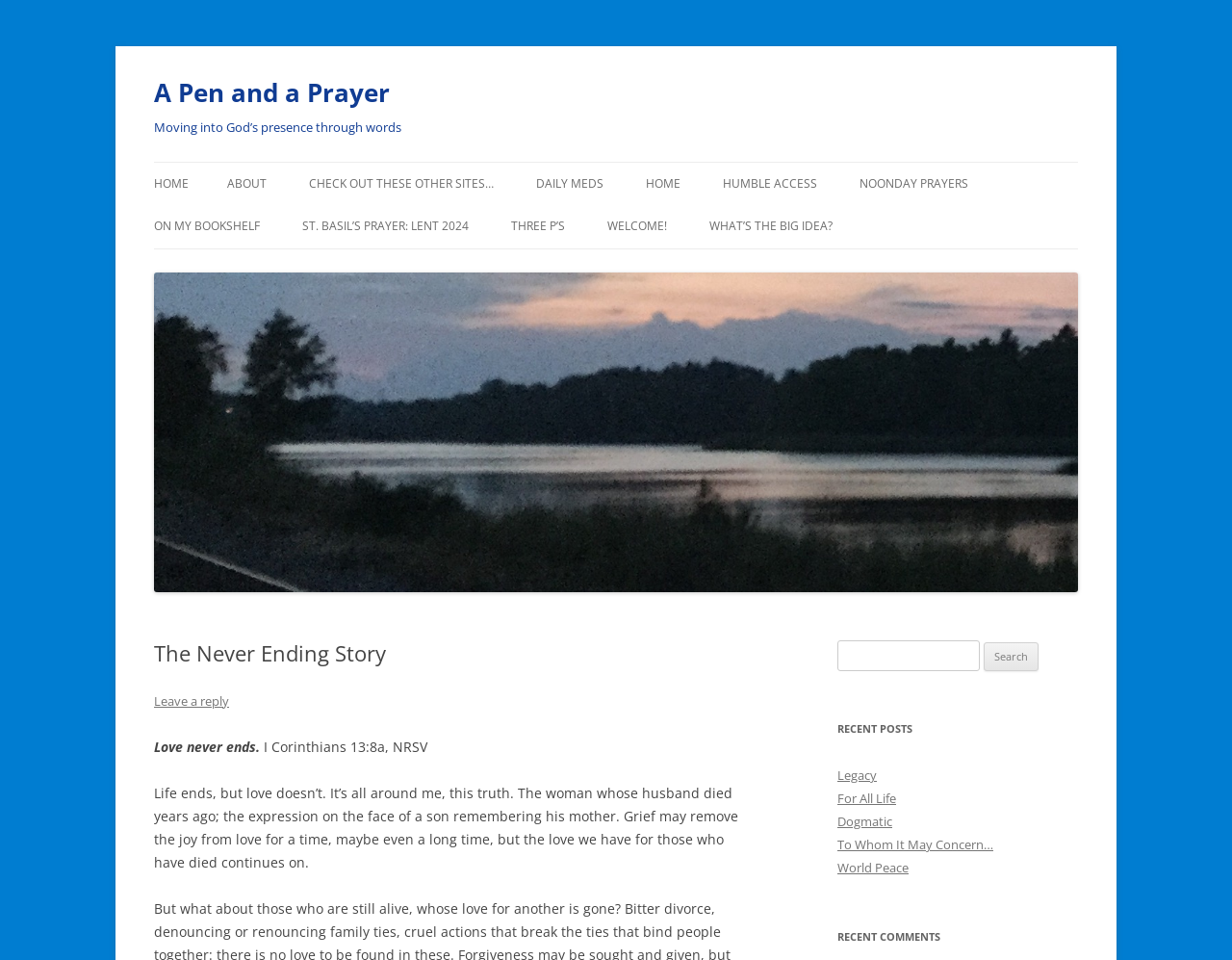Identify the bounding box coordinates necessary to click and complete the given instruction: "Click on the 'HOME' link".

[0.125, 0.17, 0.153, 0.214]